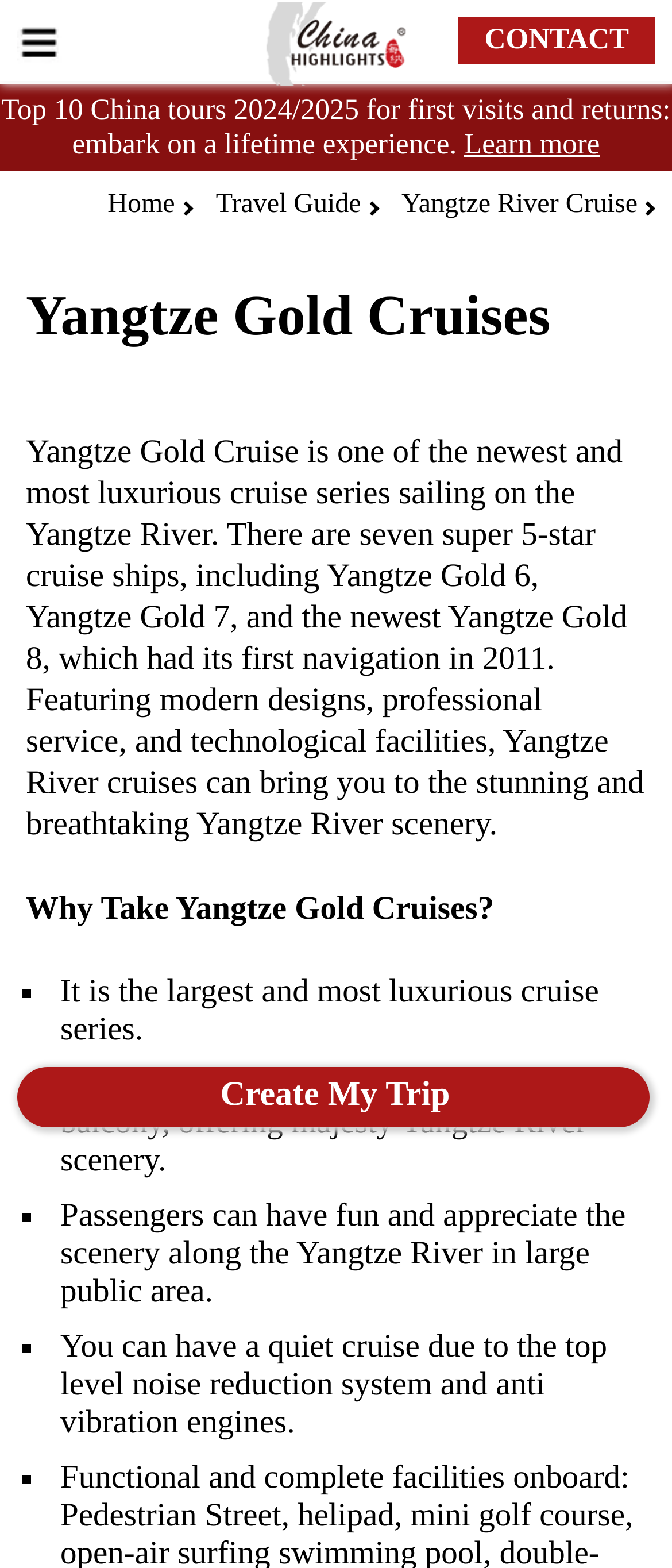Elaborate on the webpage's design and content in a detailed caption.

The webpage is about Yangtze Gold Cruises, a luxurious cruise series sailing on the Yangtze River. At the top left corner, there is a menu button with a China Highlights logo and a "CONTACT" link. Below this, there is a promotional text that reads "Top 10 China tours 2024/2025 for first visits and returns: embark on a lifetime experience" with a "Learn more" link.

The main content of the webpage is divided into sections. The first section has a heading "Yangtze Gold Cruises" and provides an introduction to the cruise series, describing its modern designs, professional service, and technological facilities. This section also mentions the seven super 5-star cruise ships, including Yangtze Gold 6, Yangtze Gold 7, and Yangtze Gold 8.

Below this introduction, there is a section titled "Why Take Yangtze Gold Cruises?" which lists four reasons to choose Yangtze Gold Cruises. These reasons include the fact that it is the largest and most luxurious cruise series, each cabin is equipped with a private balcony, passengers can have fun and appreciate the scenery in large public areas, and the top-level noise reduction system and anti-vibration engines ensure a quiet cruise.

At the top navigation bar, there are links to "Home", "Travel Guide", and "Yangtze River Cruise". Additionally, there is a "Create My Trip" link at the bottom right corner of the page.